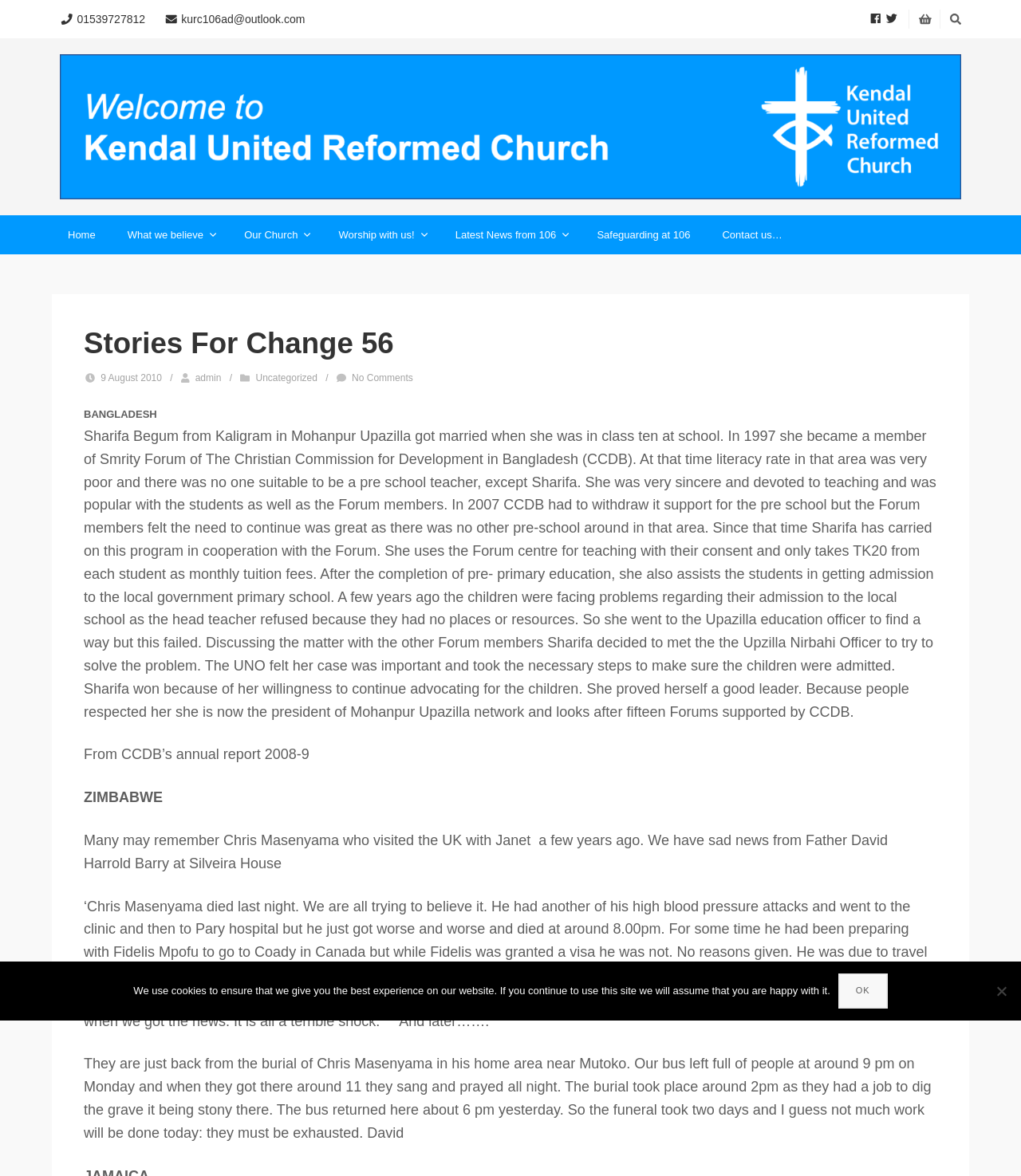Bounding box coordinates should be provided in the format (top-left x, top-left y, bottom-right x, bottom-right y) with all values between 0 and 1. Identify the bounding box for this UI element: No Comments

[0.345, 0.317, 0.405, 0.326]